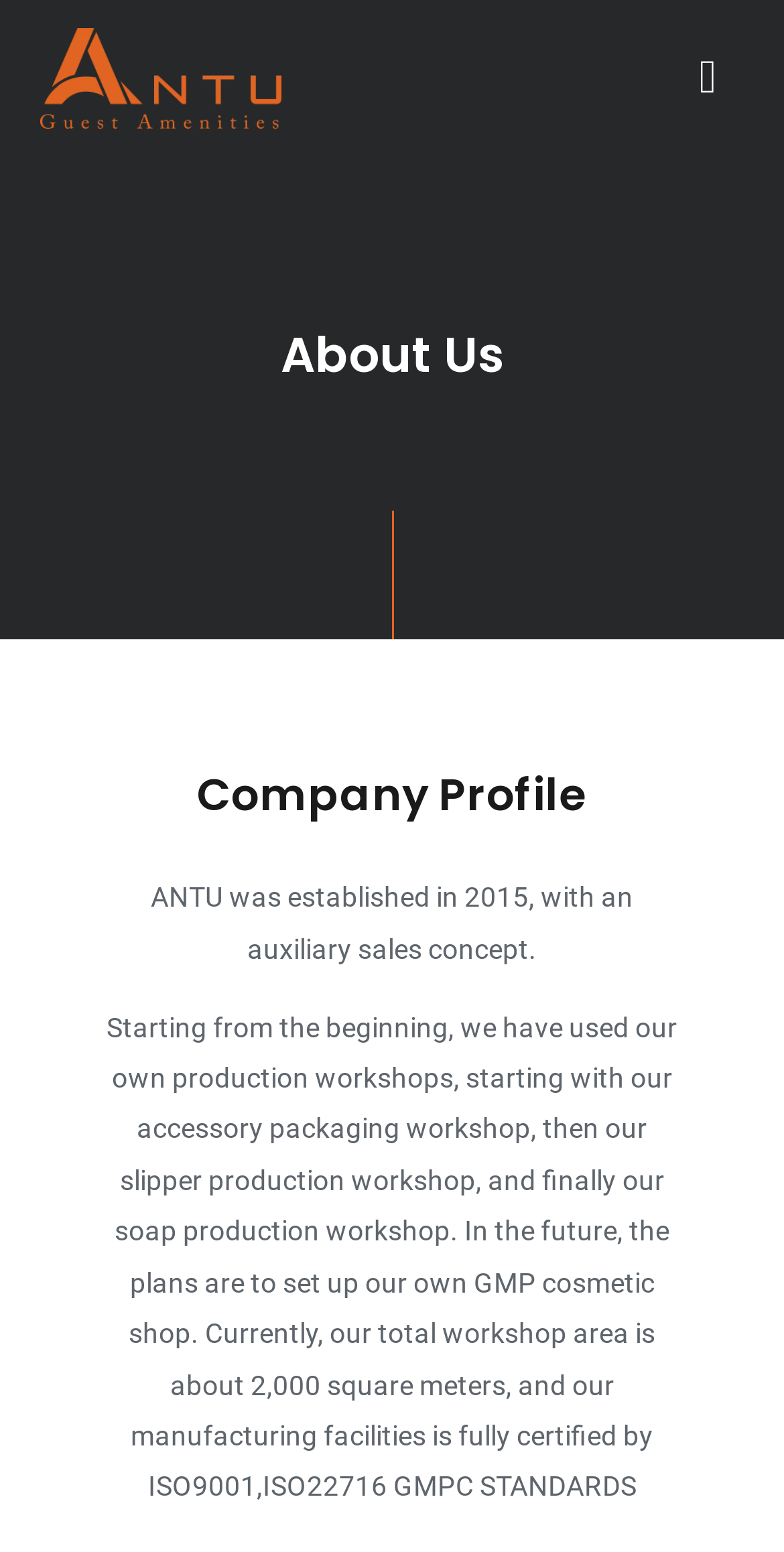Offer a detailed explanation of the webpage layout and contents.

The webpage is about Antu Guest Amenities, with a prominent link at the top left corner displaying the company name. Below the link, there is an image with the same name. On the top right corner, there is a button labeled "MAIN MENU" with an arrow icon, which is not expanded.

When the main menu button is clicked, it reveals a menu with two headings: "About Us" at the top and "Company Profile" below it. The "About Us" heading is centered at the top of the page, while the "Company Profile" heading is located near the middle of the page.

Under the "Company Profile" heading, there are two paragraphs of text. The first paragraph describes the establishment of ANTU in 2015 with an auxiliary sales concept. The second paragraph provides more details about the company's production workshops, including their history, current facilities, and certifications.